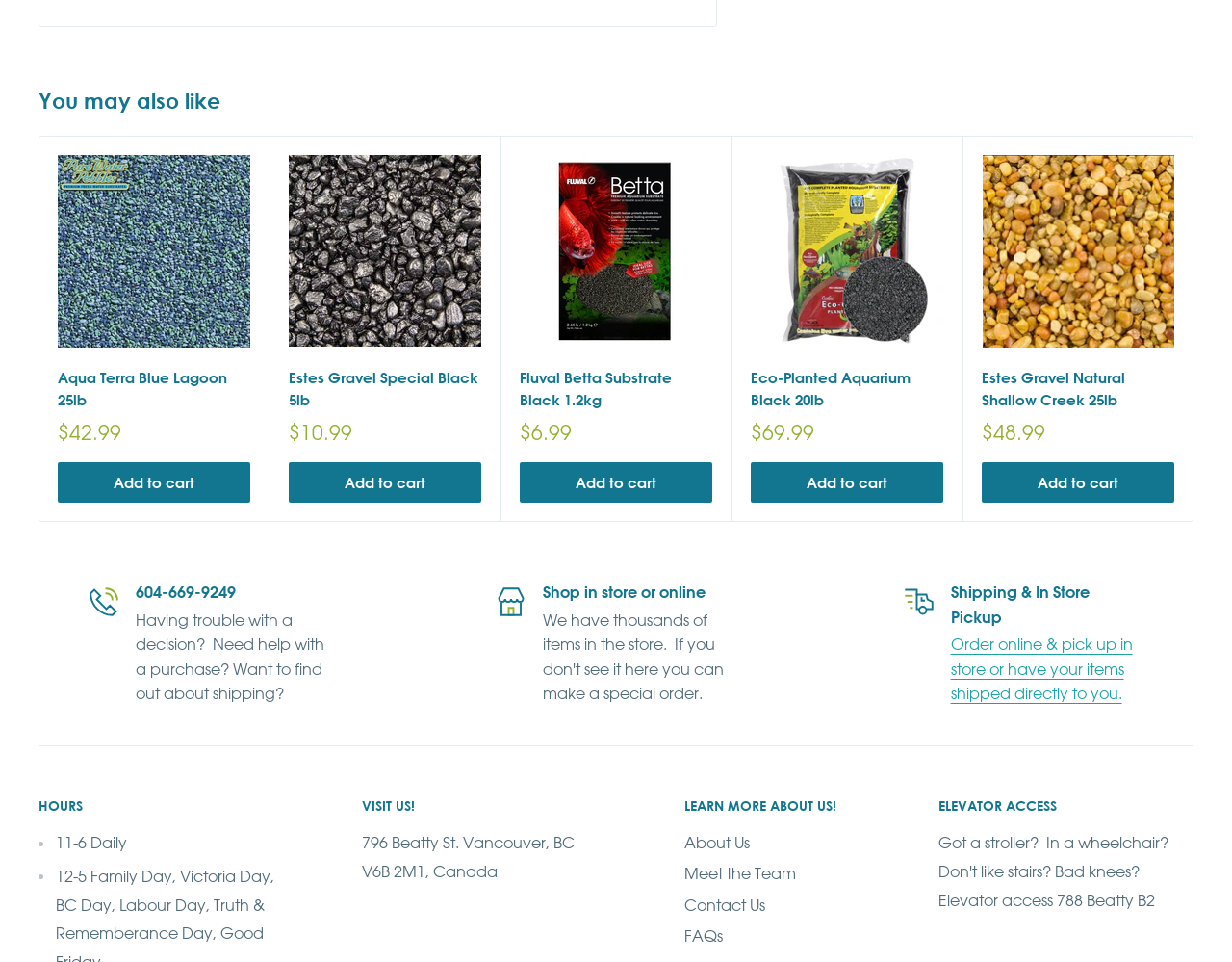Please reply to the following question with a single word or a short phrase:
How many products are listed on the webpage?

5